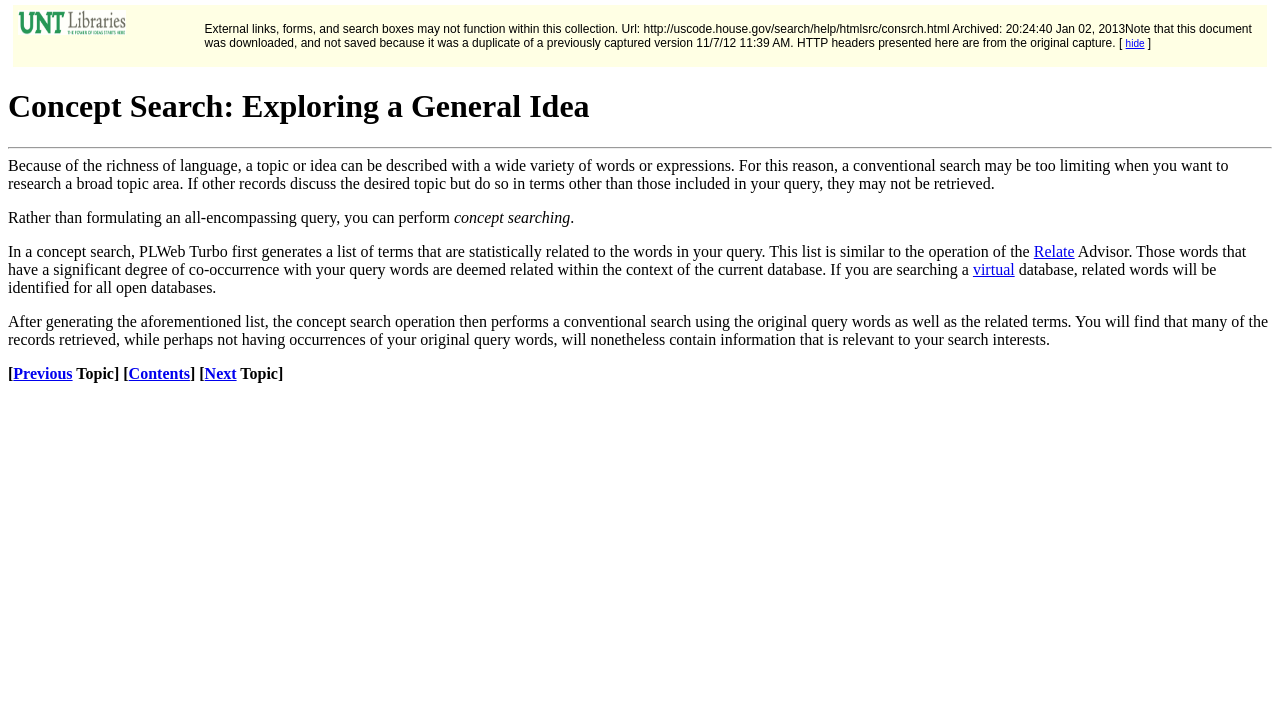Please determine the headline of the webpage and provide its content.

Concept Search: Exploring a General Idea